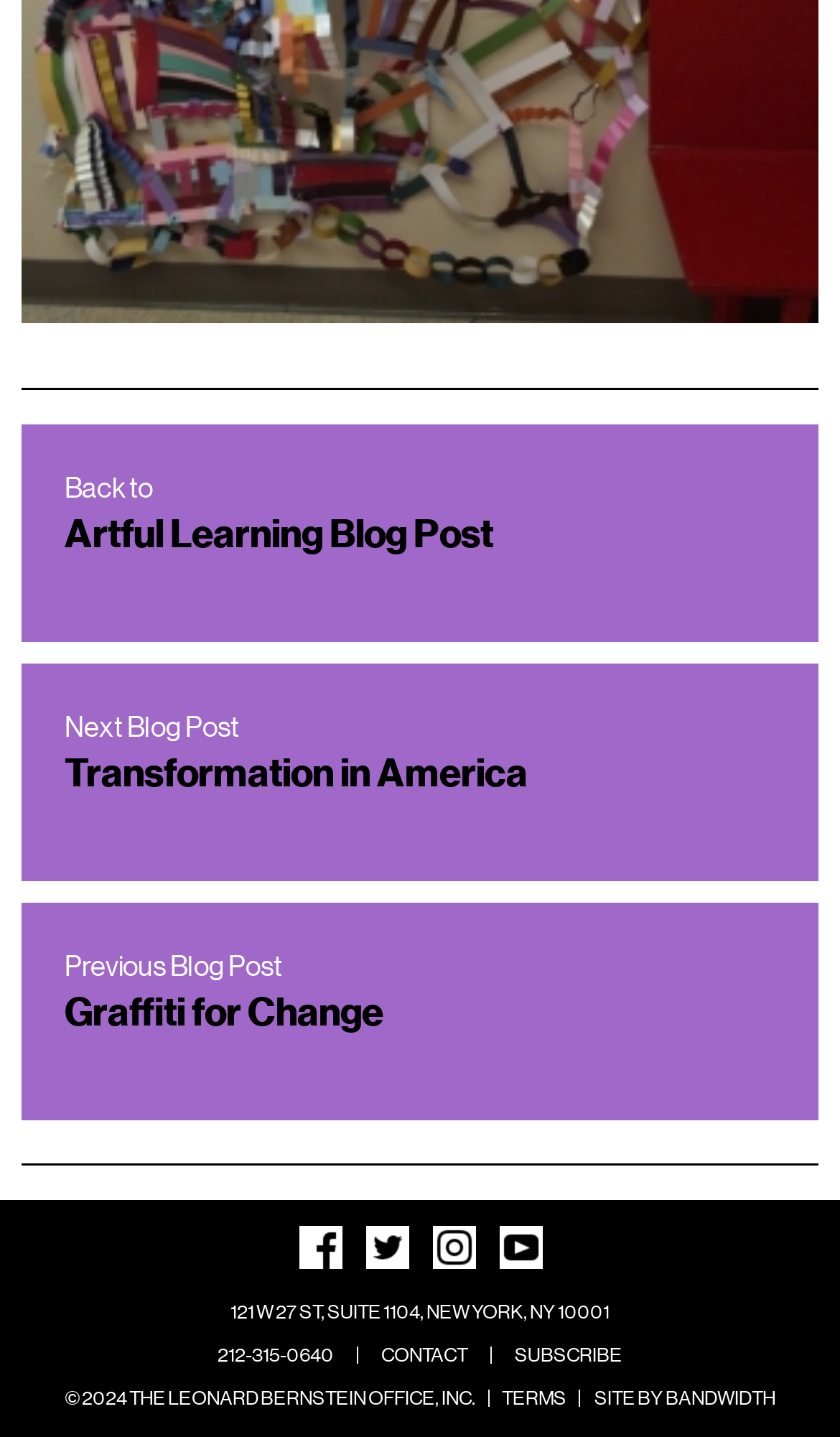Please provide a one-word or short phrase answer to the question:
What is the address of the Leonard Bernstein Office?

121 W 27 ST, SUITE 1104, NEW YORK, NY 10001